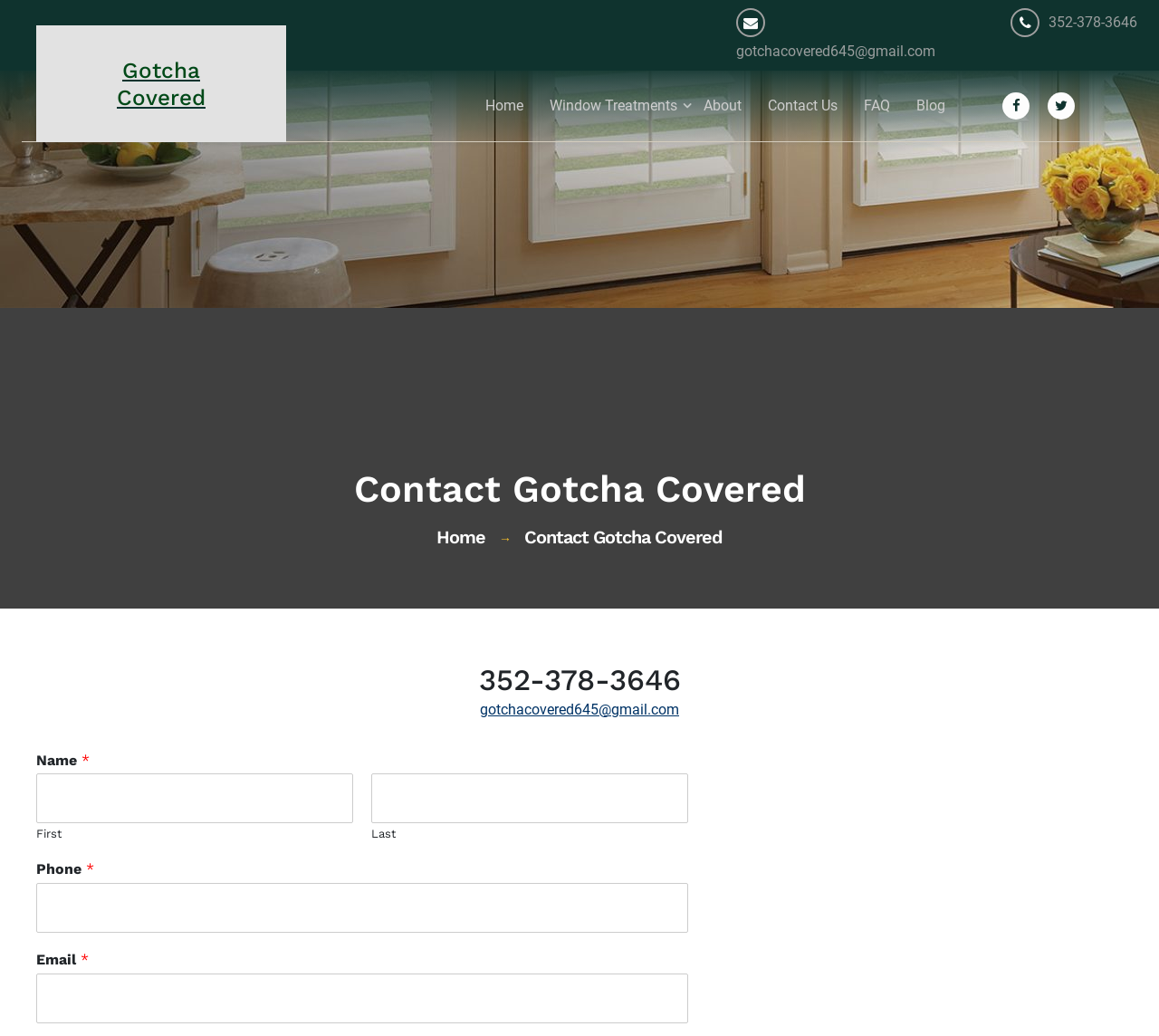How many social media links are available?
Answer the question with a detailed and thorough explanation.

I found the social media links by looking at the link elements at the top of the page, which includes four social media links represented by icons.